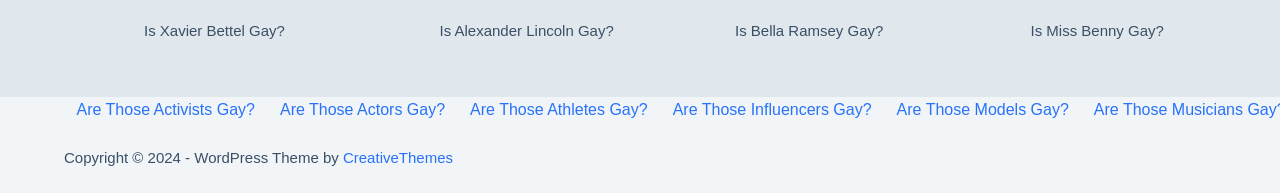How many categories are there in the bottom section?
Refer to the screenshot and deliver a thorough answer to the question presented.

The bottom section of the webpage contains five categories of people, each with a link asking if they are gay. The categories are 'Activists', 'Actors', 'Athletes', 'Influencers', and 'Models'.